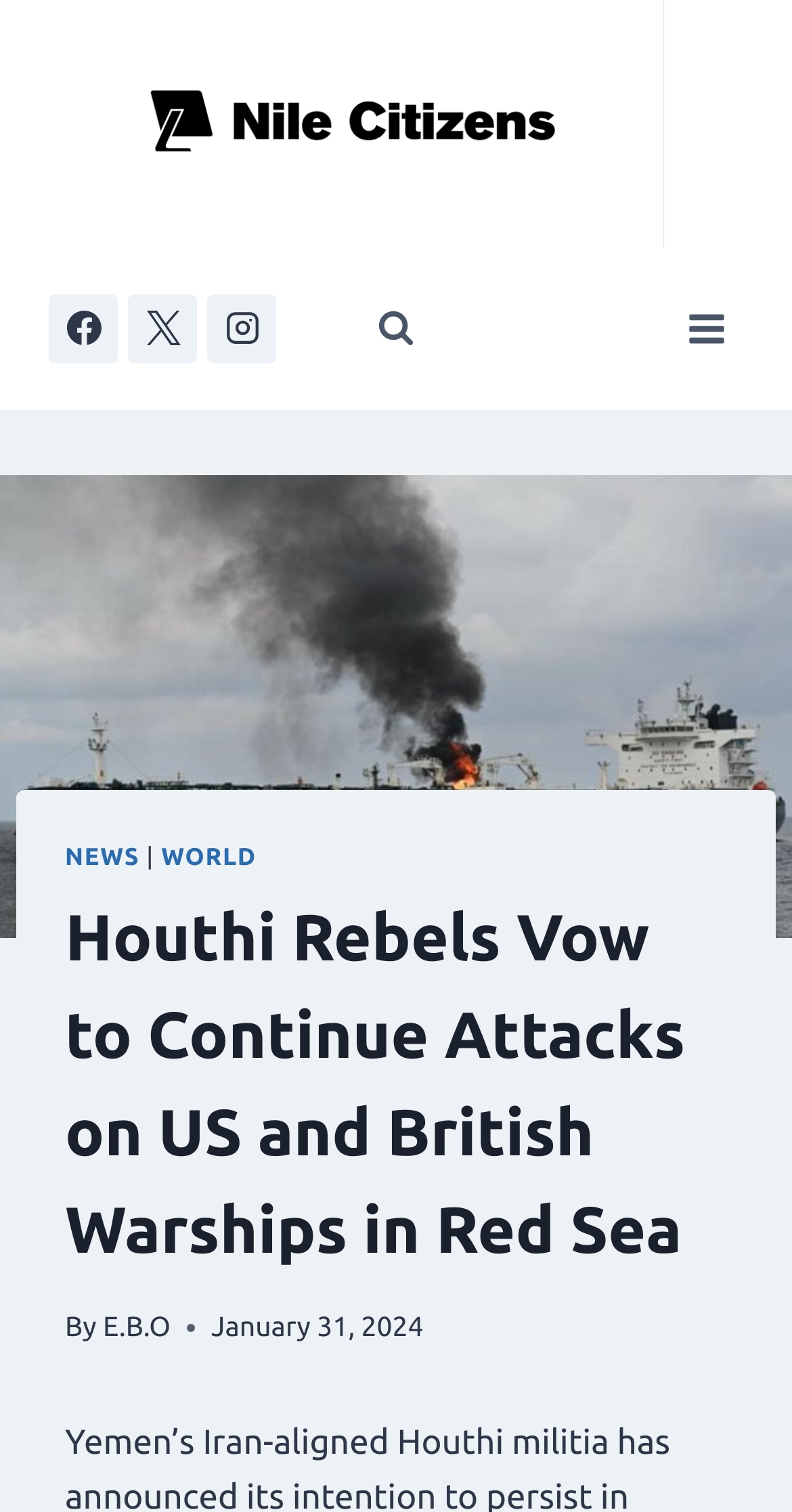Create an elaborate caption for the webpage.

The webpage appears to be a news article about the Houthi militia's intention to target US and British warships in the Red Sea. At the top of the page, there are several social media links, including Facebook, Instagram, and an "X" icon, each accompanied by a small image. These links are positioned horizontally, with Facebook on the left, followed by the "X" icon, and then Instagram on the right.

Below the social media links, there is a search form button and a menu button, both of which are located on the right side of the page. The menu button has a toggle image next to it.

The main content of the page is divided into two sections. The top section has a header with links to "NEWS" and "WORLD" categories, separated by a vertical bar. Below the header, there is a large heading that reads "Houthi Rebels Vow to Continue Attacks on US and British Warships in Red Sea".

In the lower section, there is a byline that reads "By E.B.O" and a timestamp indicating that the article was published on January 31, 2024. The article's content is not explicitly described in the accessibility tree, but it likely follows the byline and timestamp.